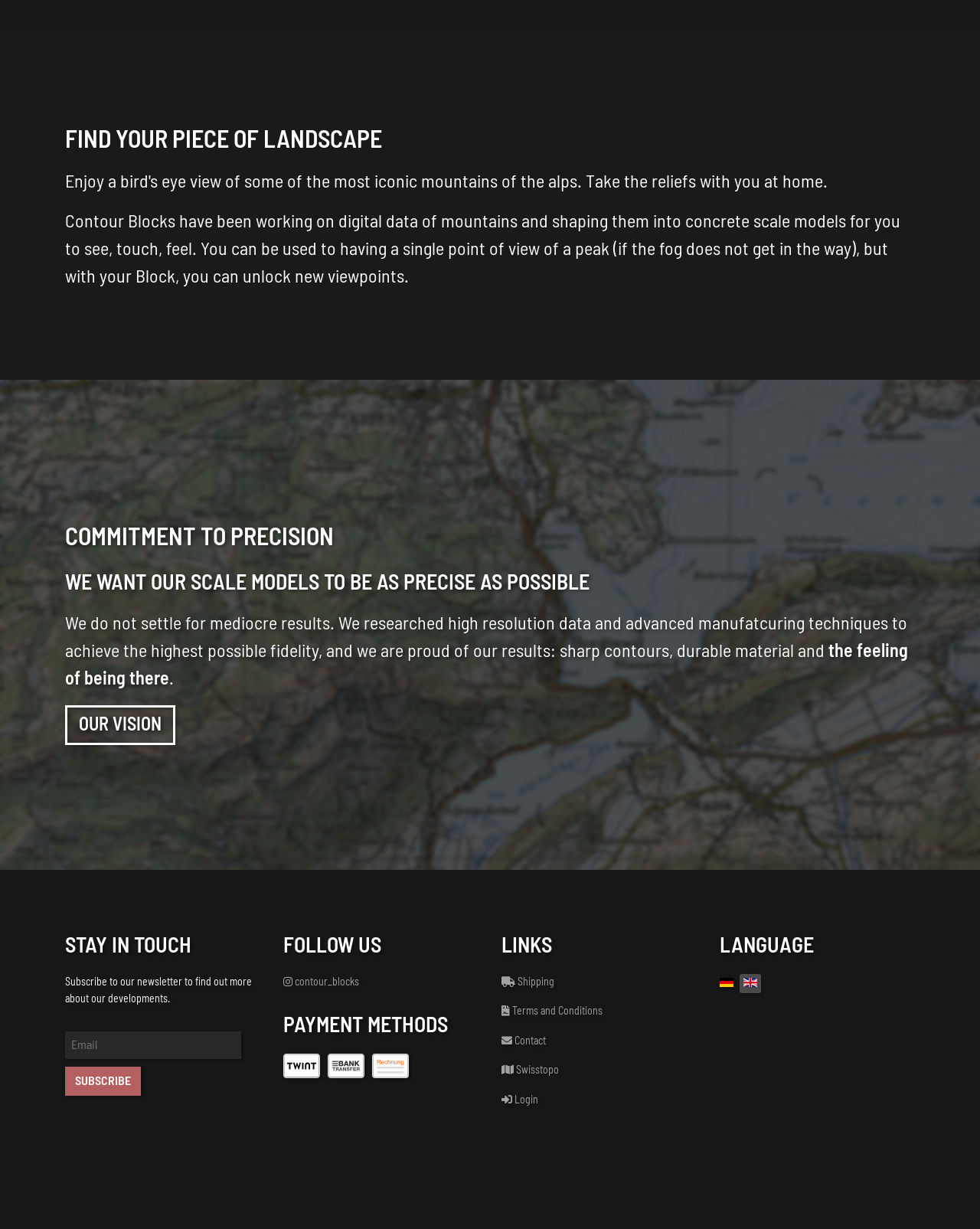Please specify the coordinates of the bounding box for the element that should be clicked to carry out this instruction: "Click the 'OUR VISION' button". The coordinates must be four float numbers between 0 and 1, formatted as [left, top, right, bottom].

[0.066, 0.574, 0.179, 0.606]